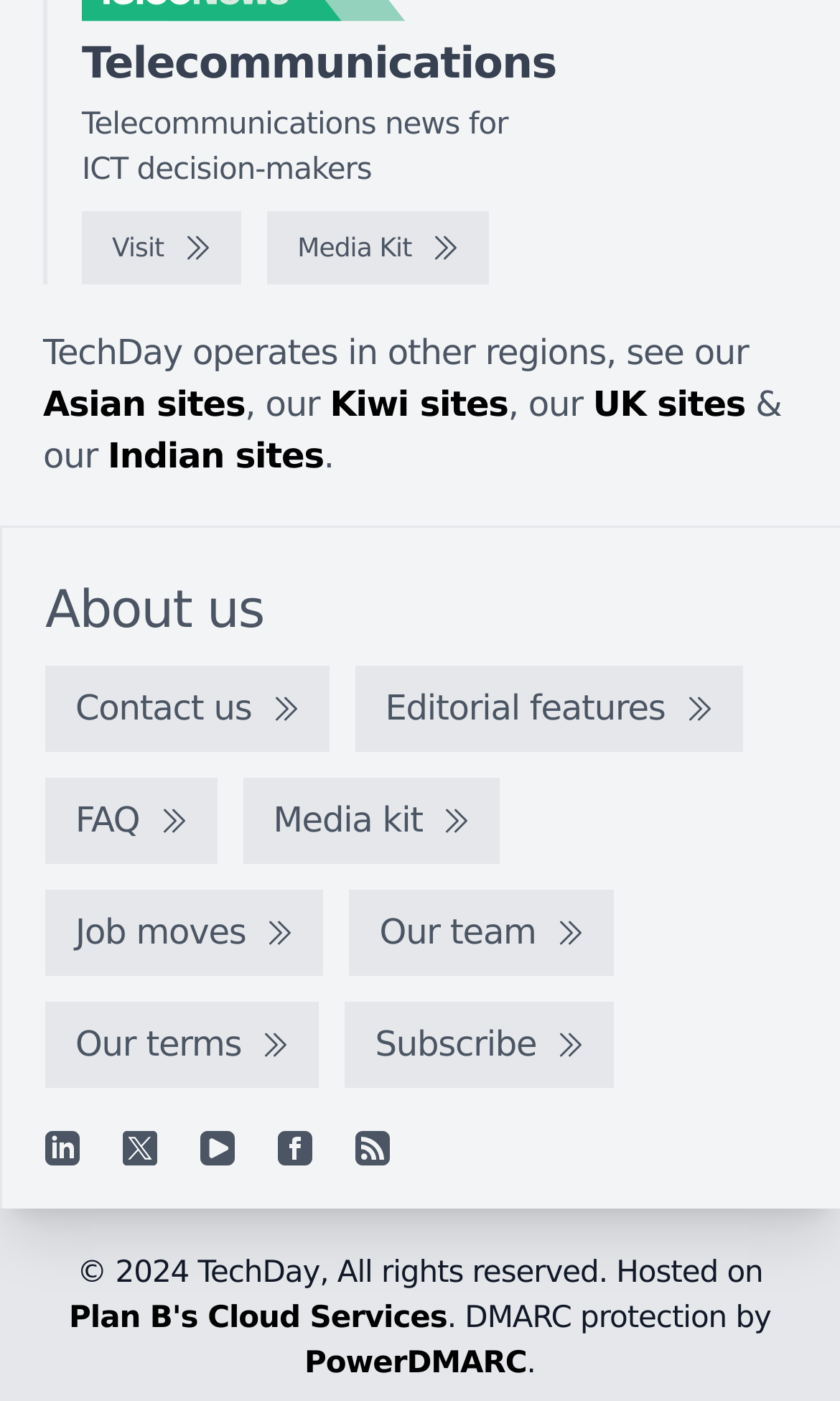Using the description: "Our team", determine the UI element's bounding box coordinates. Ensure the coordinates are in the format of four float numbers between 0 and 1, i.e., [left, top, right, bottom].

[0.416, 0.635, 0.731, 0.697]